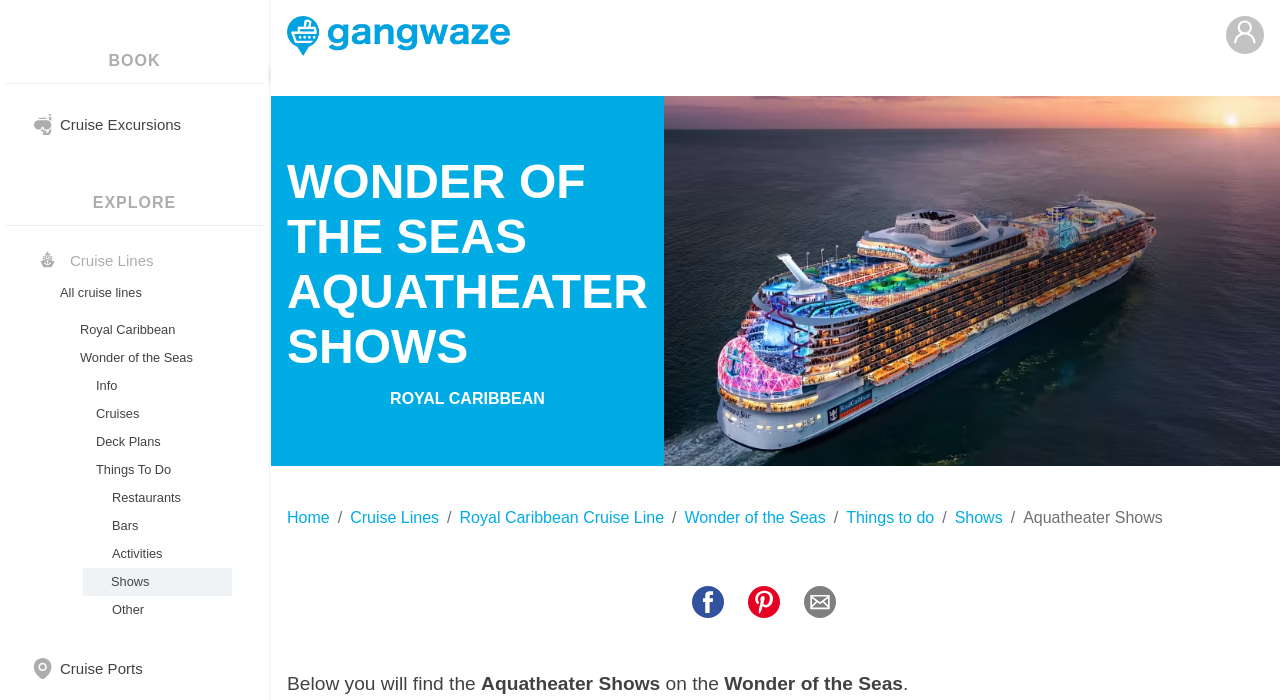Please locate the bounding box coordinates of the element that needs to be clicked to achieve the following instruction: "Explore Shows". The coordinates should be four float numbers between 0 and 1, i.e., [left, top, right, bottom].

[0.062, 0.811, 0.179, 0.851]